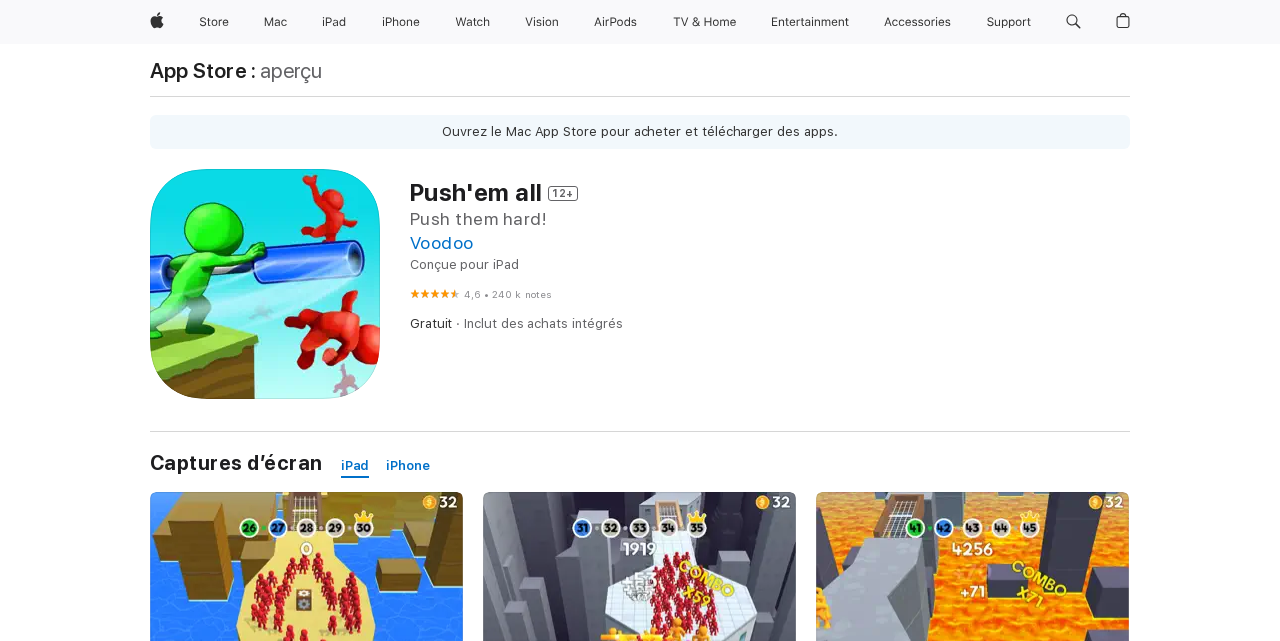Please indicate the bounding box coordinates for the clickable area to complete the following task: "Open Store menu". The coordinates should be specified as four float numbers between 0 and 1, i.e., [left, top, right, bottom].

[0.174, 0.0, 0.191, 0.069]